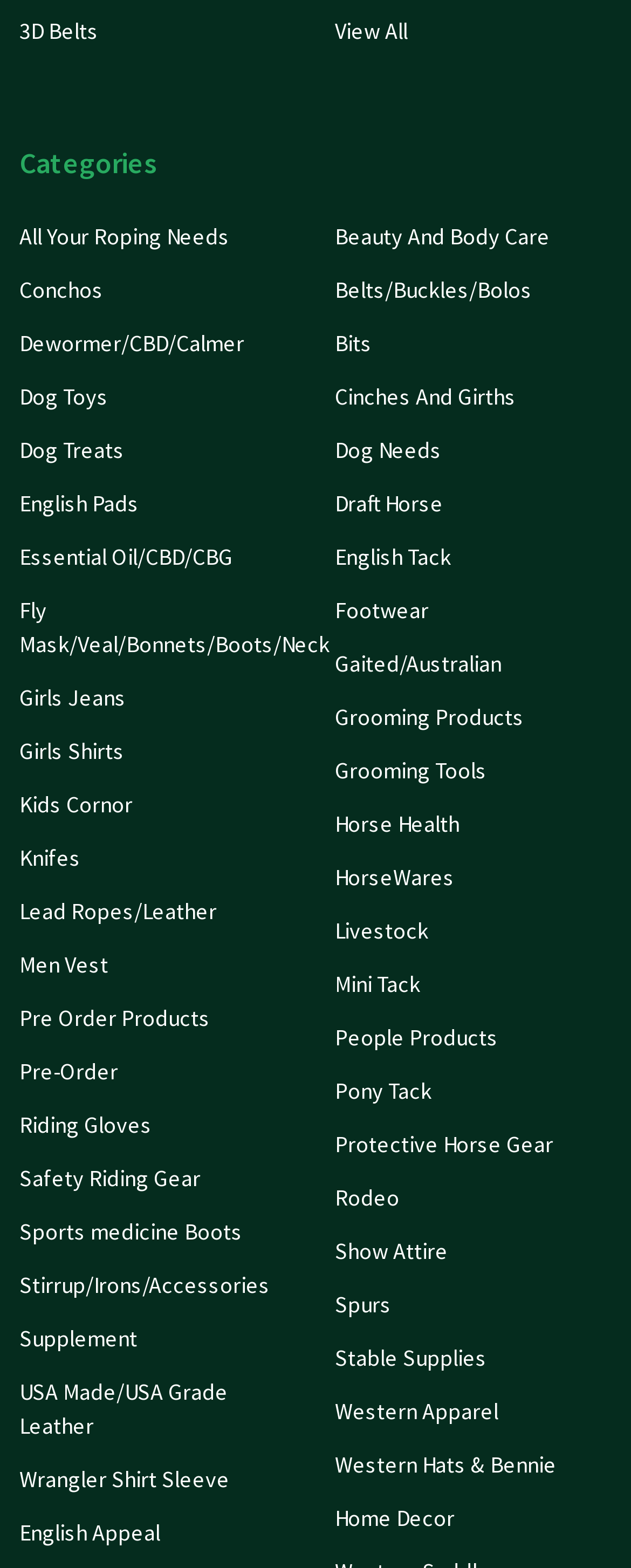Find and specify the bounding box coordinates that correspond to the clickable region for the instruction: "Explore Conchos".

[0.031, 0.176, 0.164, 0.194]